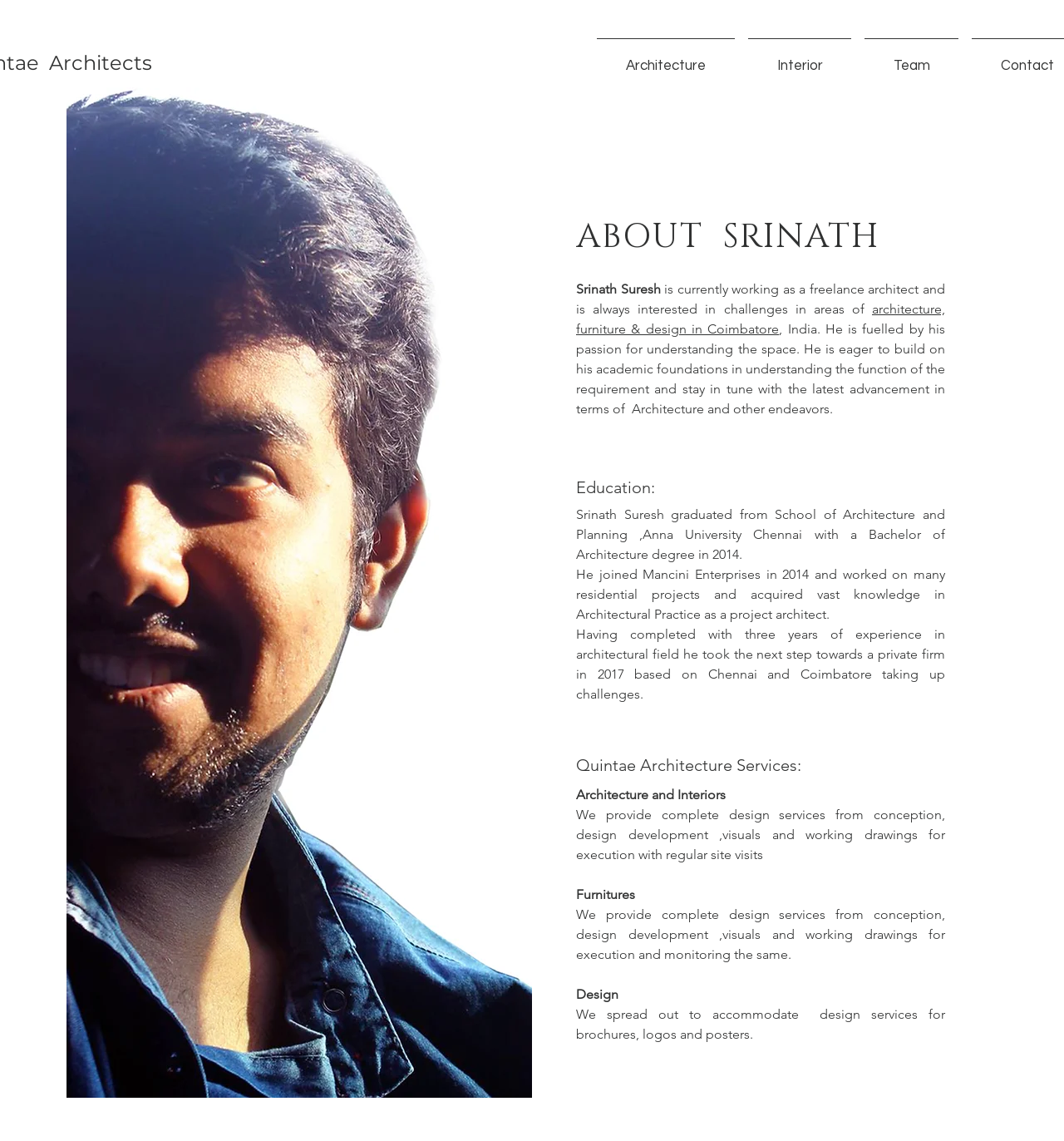Where did Srinath Suresh graduate from?
From the screenshot, supply a one-word or short-phrase answer.

Anna University Chennai